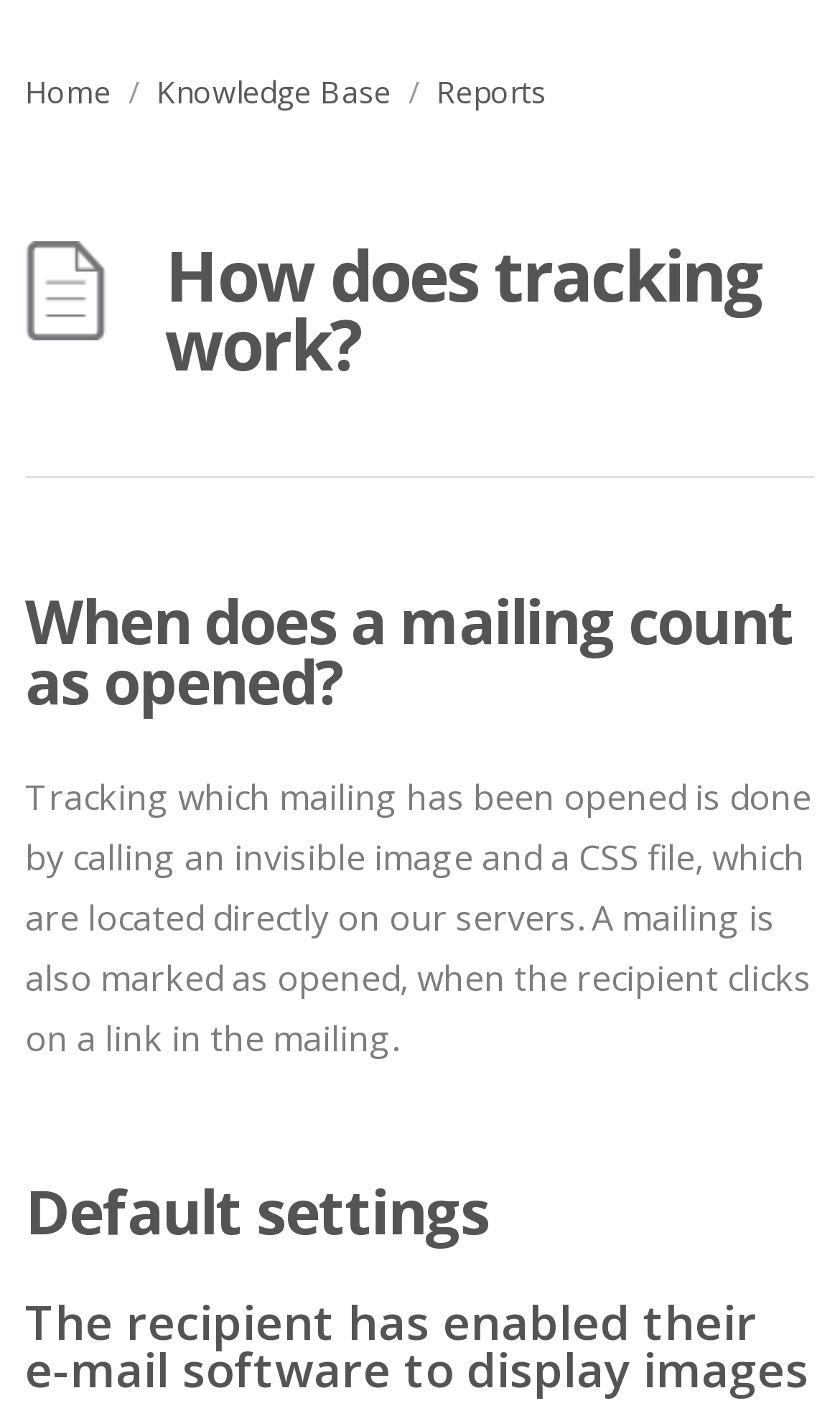Identify the bounding box for the element characterized by the following description: "Reports".

[0.52, 0.05, 0.65, 0.079]